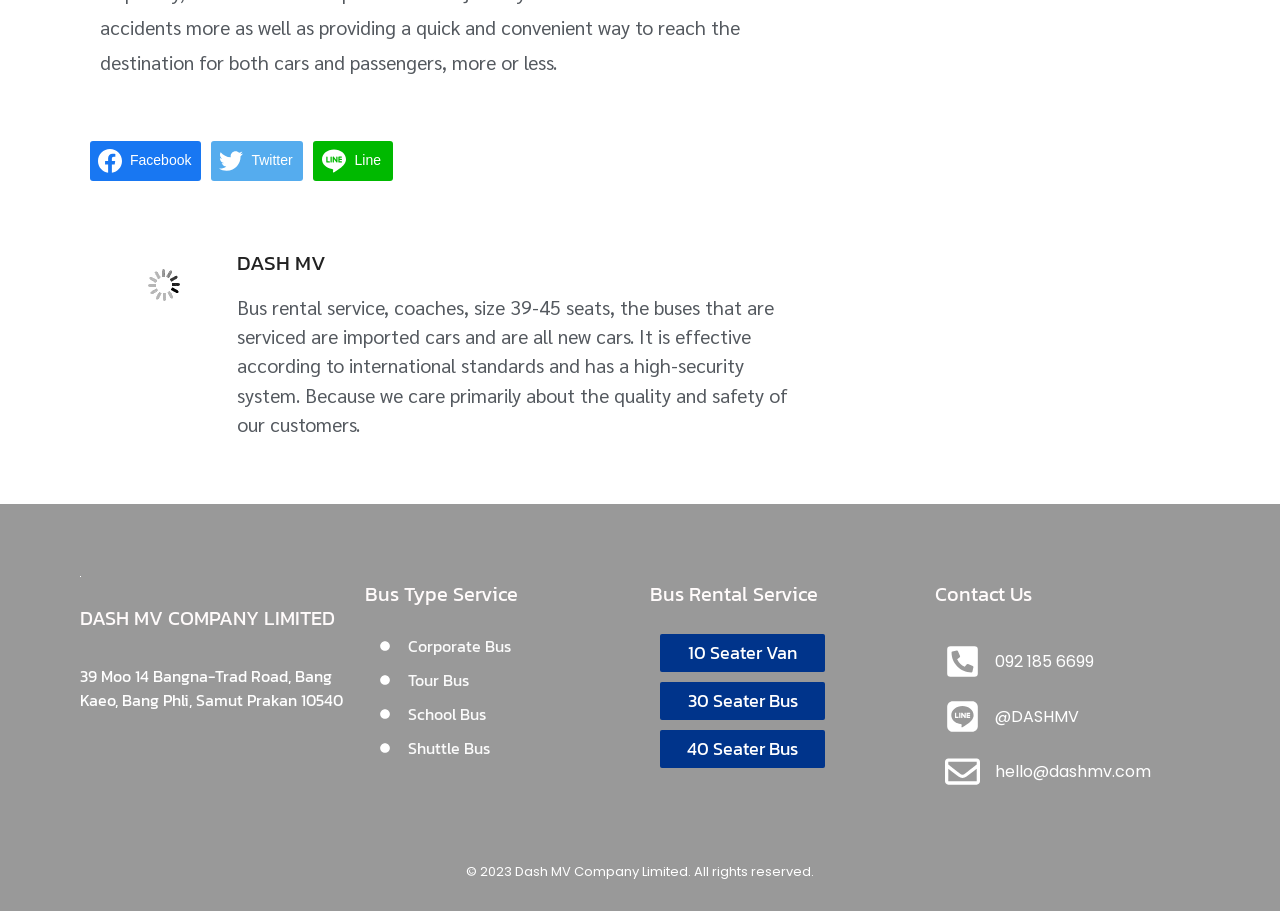Answer the question with a single word or phrase: 
How many seats are available in the 40 Seater Bus?

40